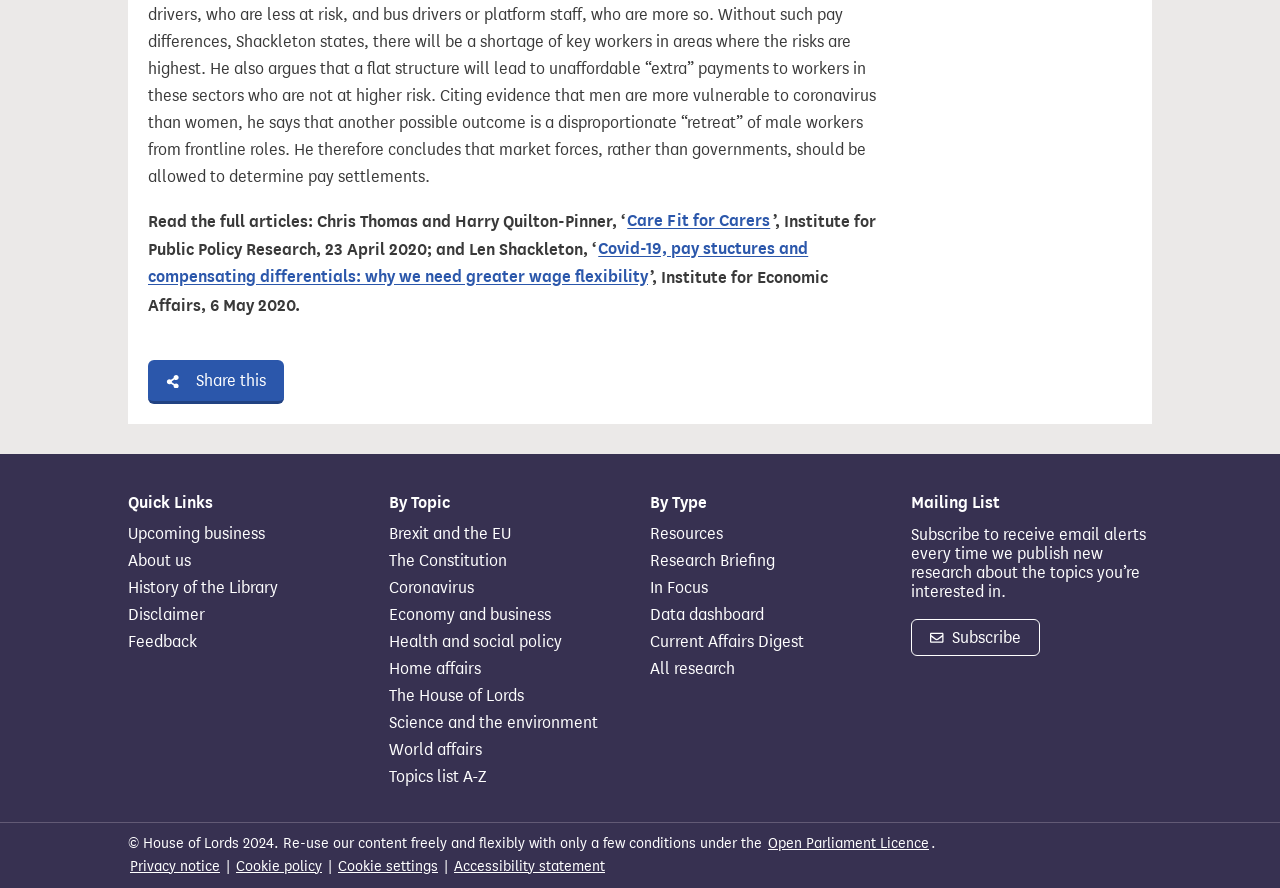Please identify the bounding box coordinates of the element's region that needs to be clicked to fulfill the following instruction: "View the 'Disclaimer' page". The bounding box coordinates should consist of four float numbers between 0 and 1, i.e., [left, top, right, bottom].

[0.1, 0.683, 0.288, 0.703]